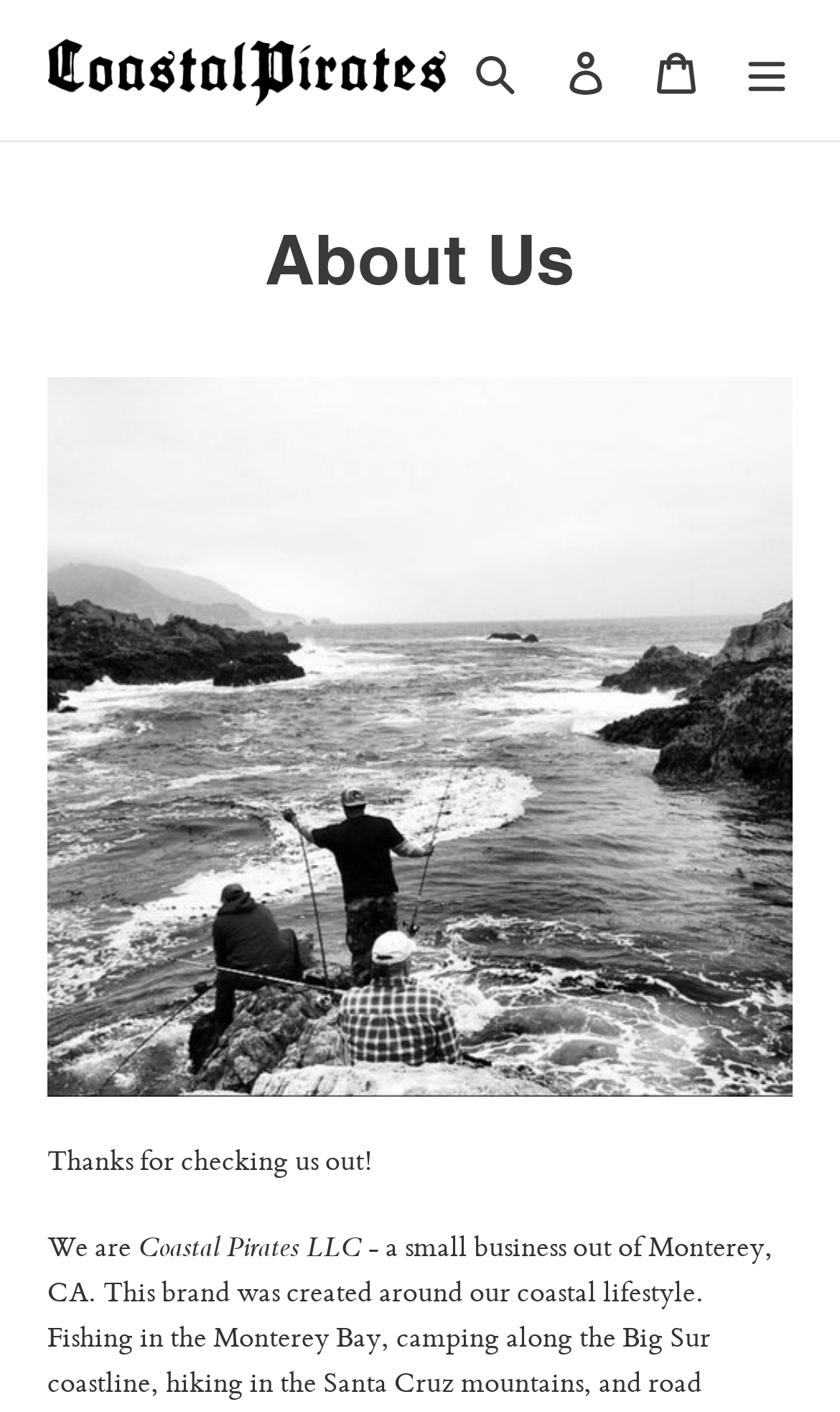Identify the bounding box coordinates of the HTML element based on this description: "Search".

[0.536, 0.017, 0.644, 0.083]